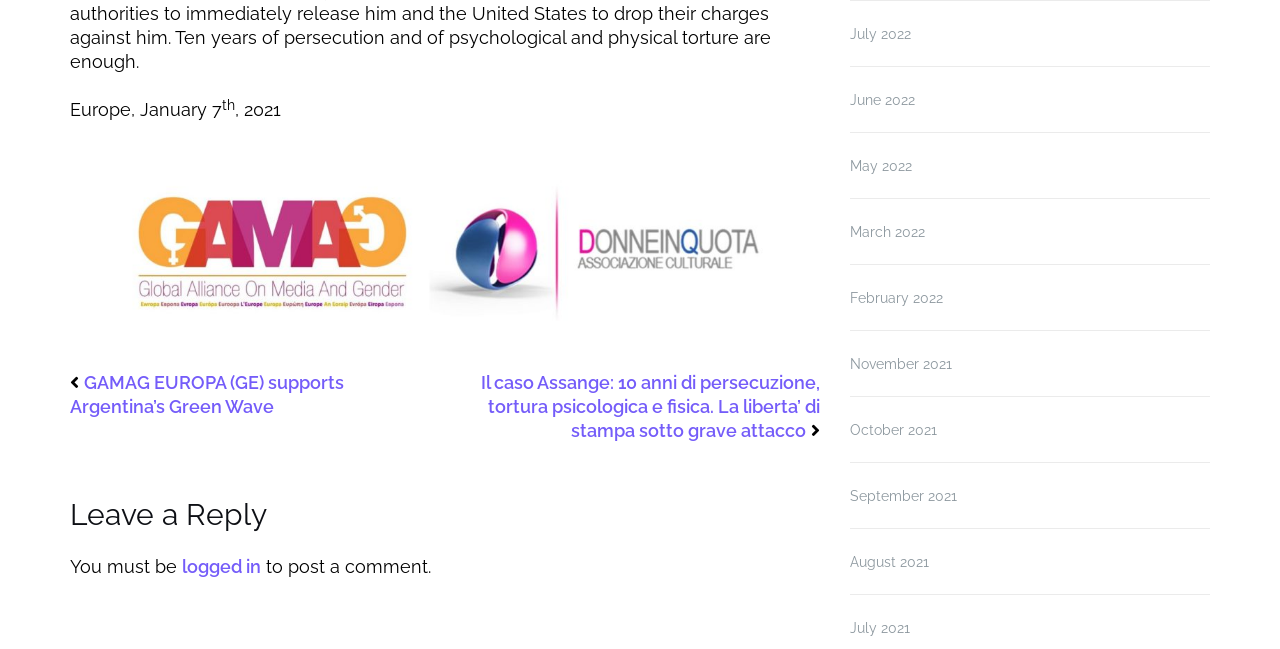Given the description of the UI element: "logged in", predict the bounding box coordinates in the form of [left, top, right, bottom], with each value being a float between 0 and 1.

[0.142, 0.857, 0.204, 0.889]